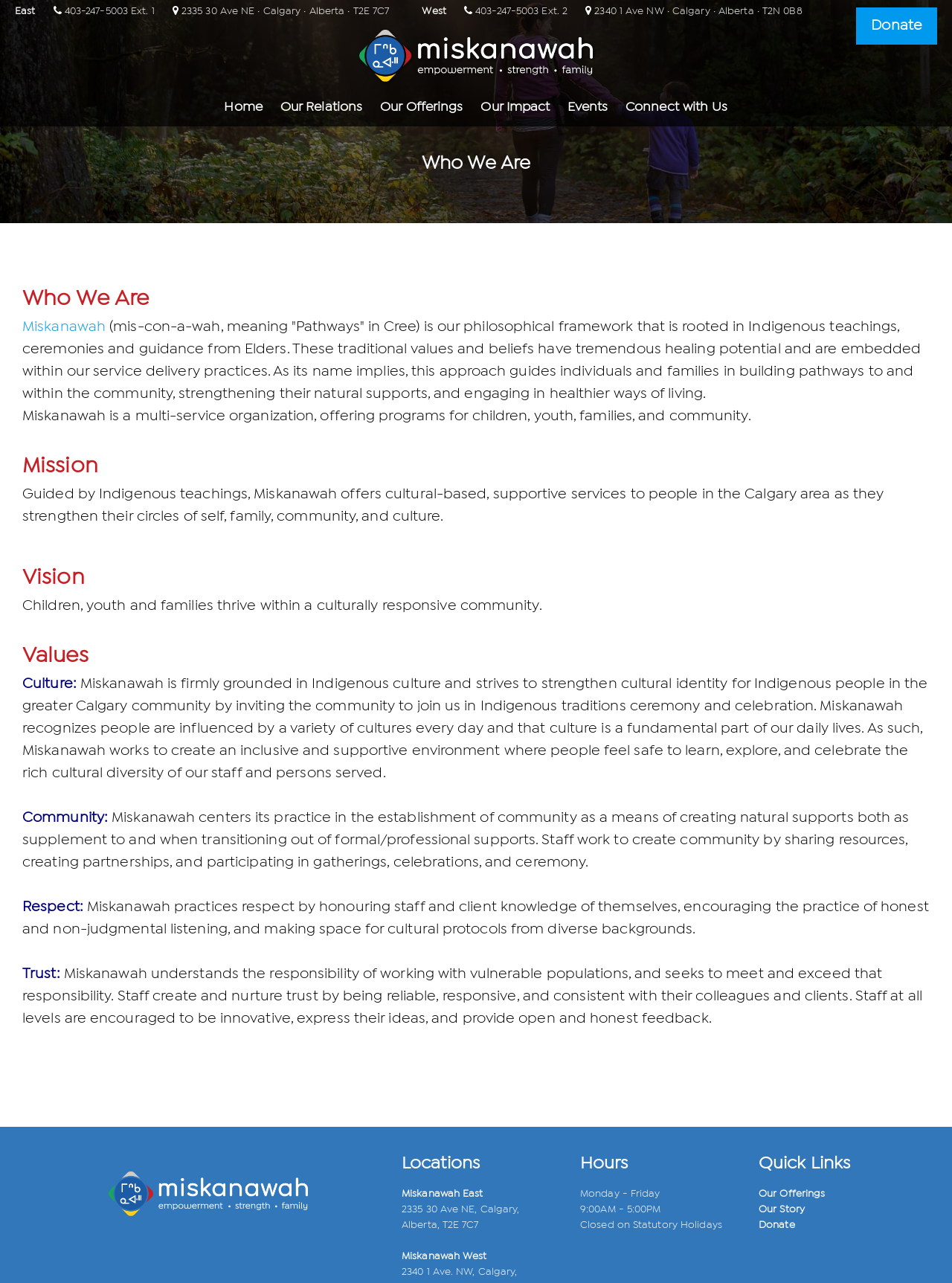Determine the bounding box coordinates of the element that should be clicked to execute the following command: "View 'Our Relations'".

[0.294, 0.07, 0.381, 0.099]